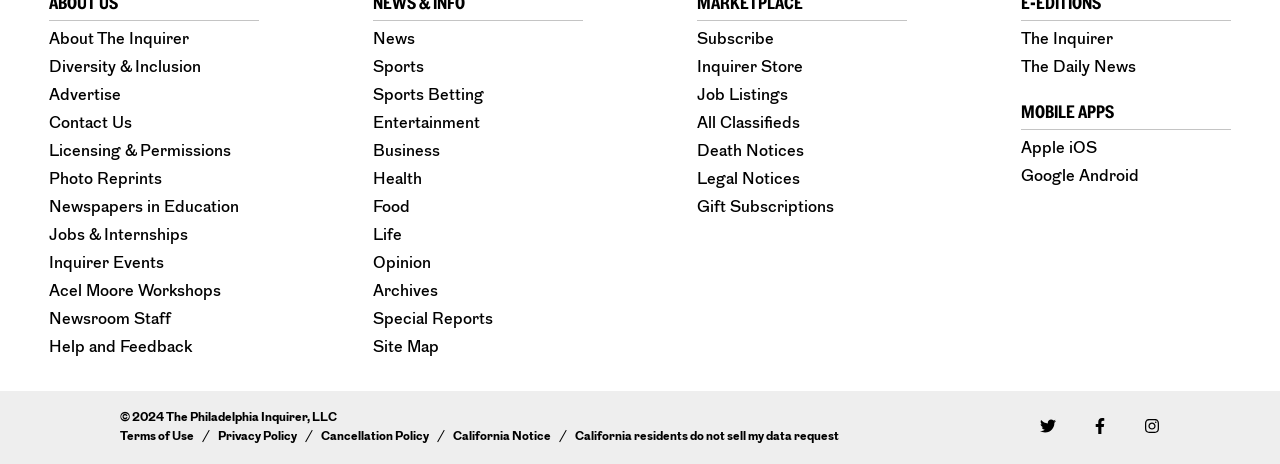How many social media platforms are linked?
Please answer the question with a detailed and comprehensive explanation.

I counted the number of social media links at the bottom of the webpage, which are Twitter, Facebook, and Instagram, and found that there are three social media platforms linked.